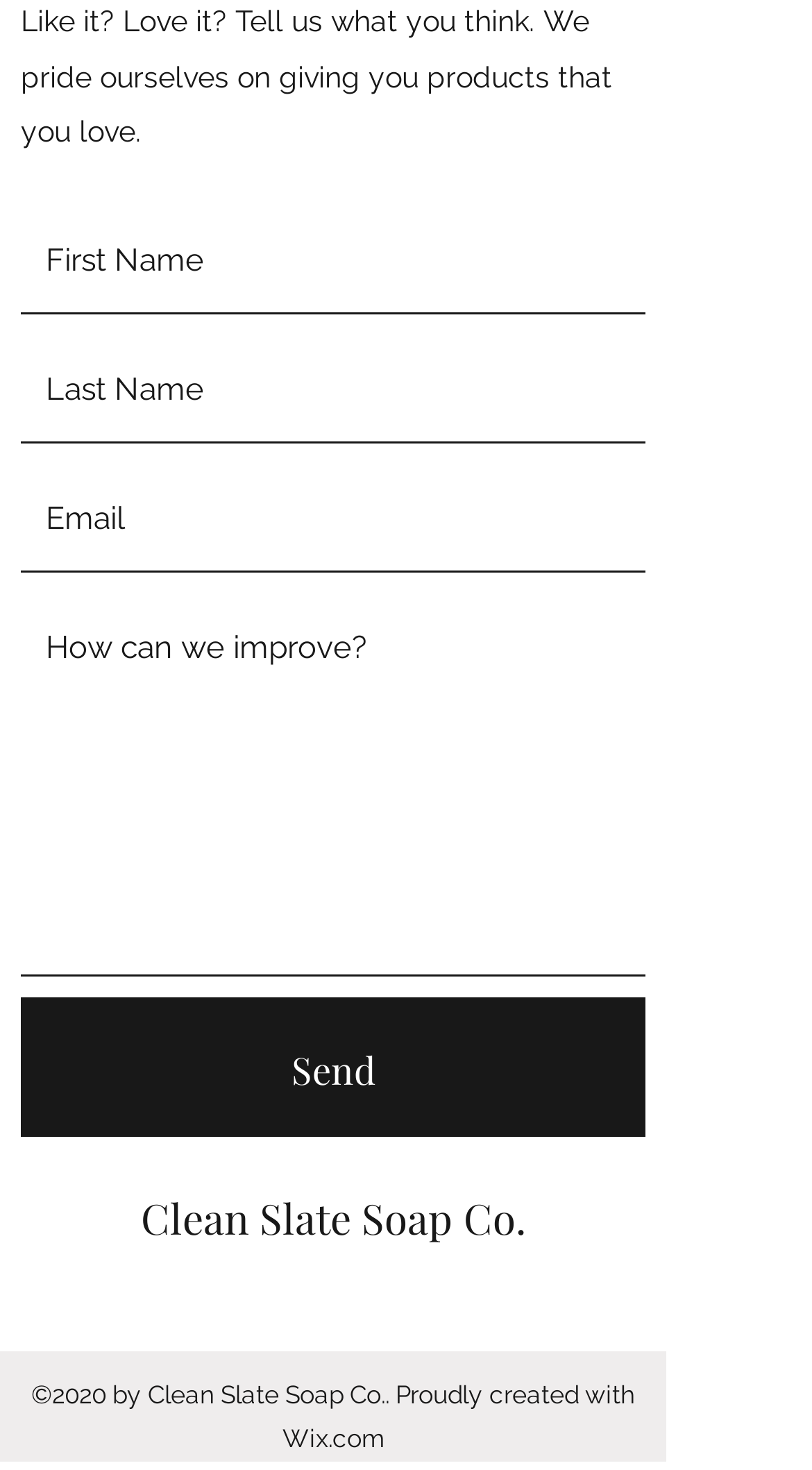What is the purpose of the 'Send' button?
Please respond to the question with as much detail as possible.

The 'Send' button is located below the textboxes, which suggests that it is meant to submit the user feedback or opinions entered in the textboxes.